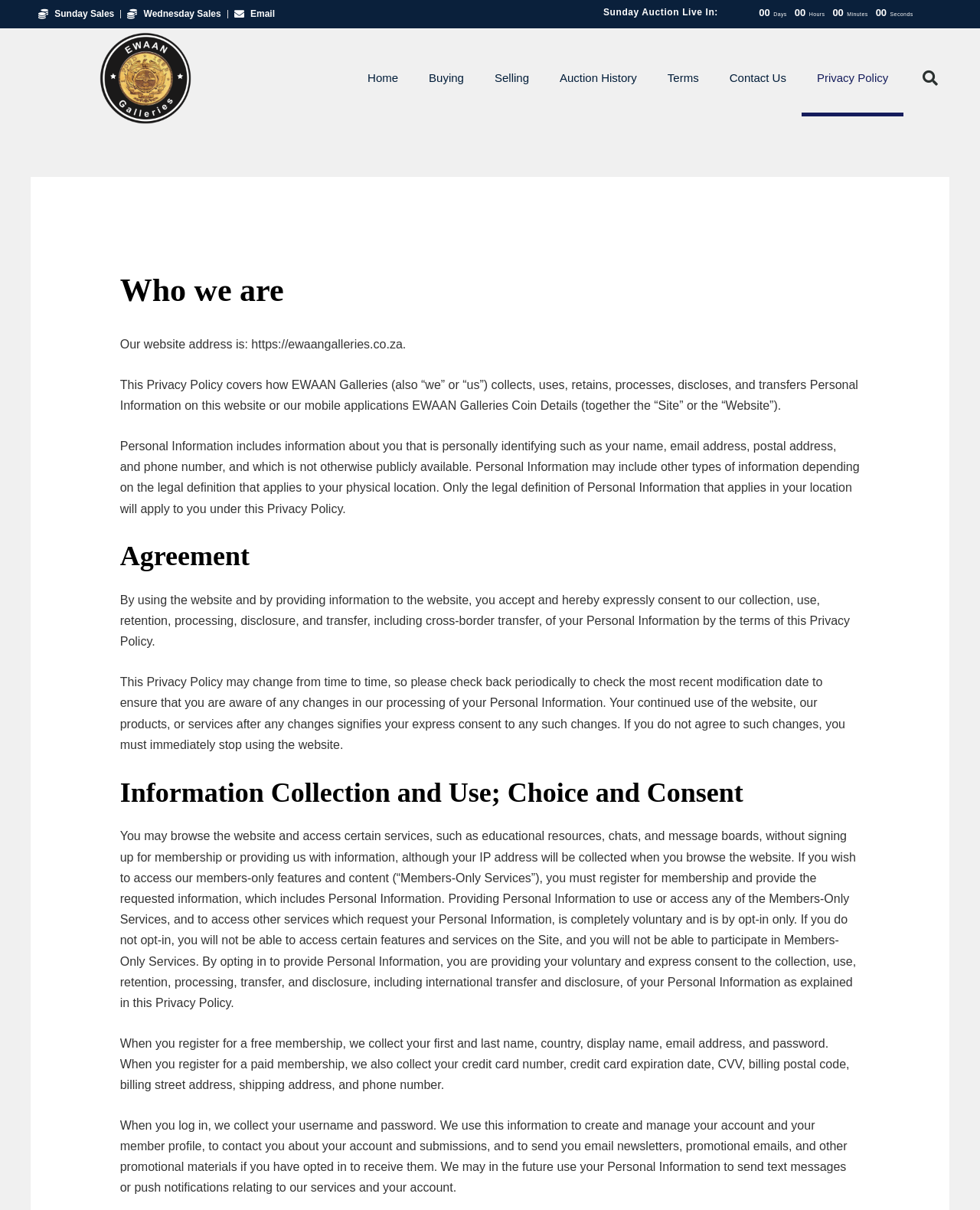Determine the bounding box coordinates for the clickable element to execute this instruction: "Click Home". Provide the coordinates as four float numbers between 0 and 1, i.e., [left, top, right, bottom].

[0.359, 0.033, 0.422, 0.096]